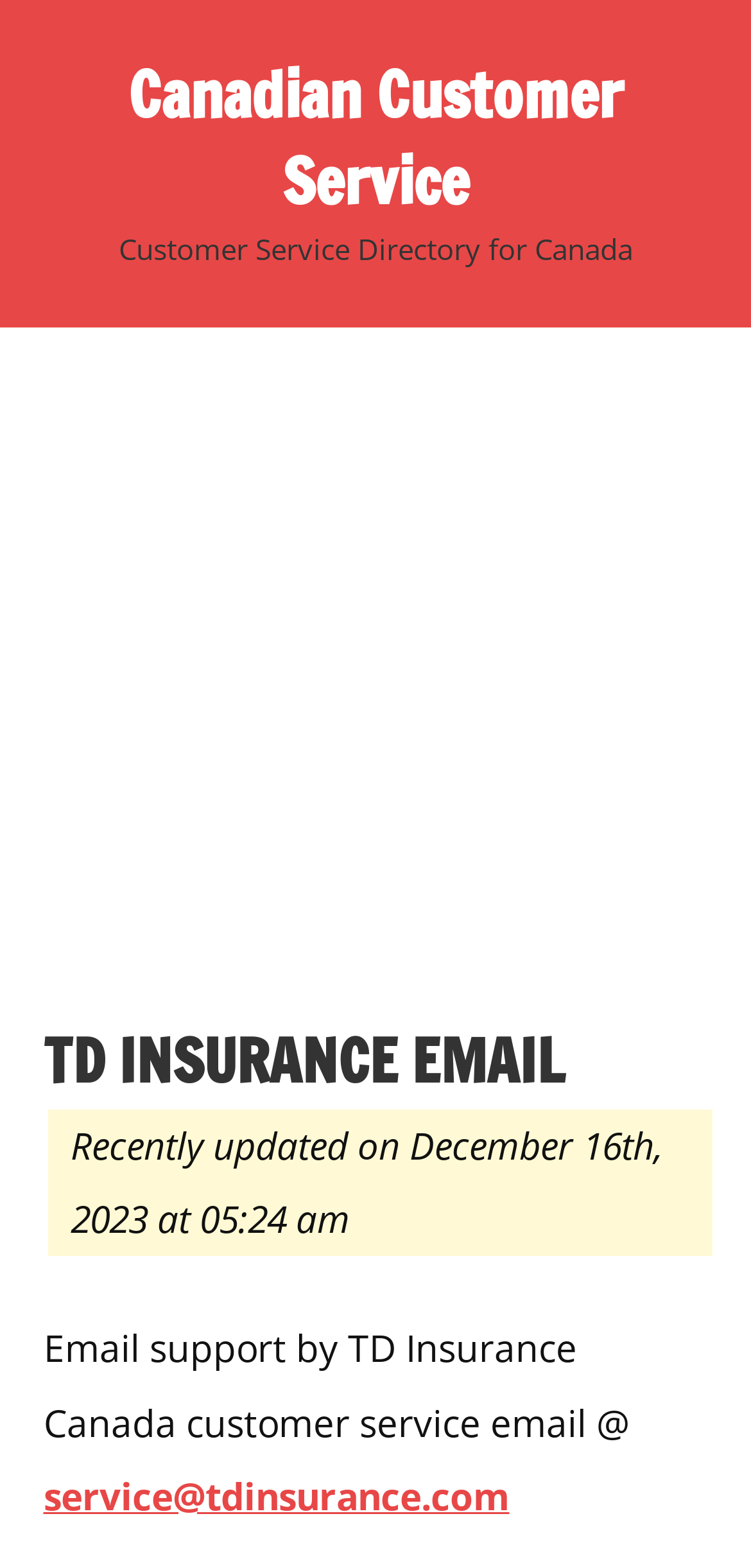Refer to the screenshot and answer the following question in detail:
What is the purpose of the webpage?

I inferred the purpose of the webpage by looking at the overall structure and content of the webpage. The webpage contains a heading 'TD INSURANCE EMAIL' and a customer service email address, which suggests that the purpose of the webpage is to provide a way for users to contact TD Insurance Canada via email.